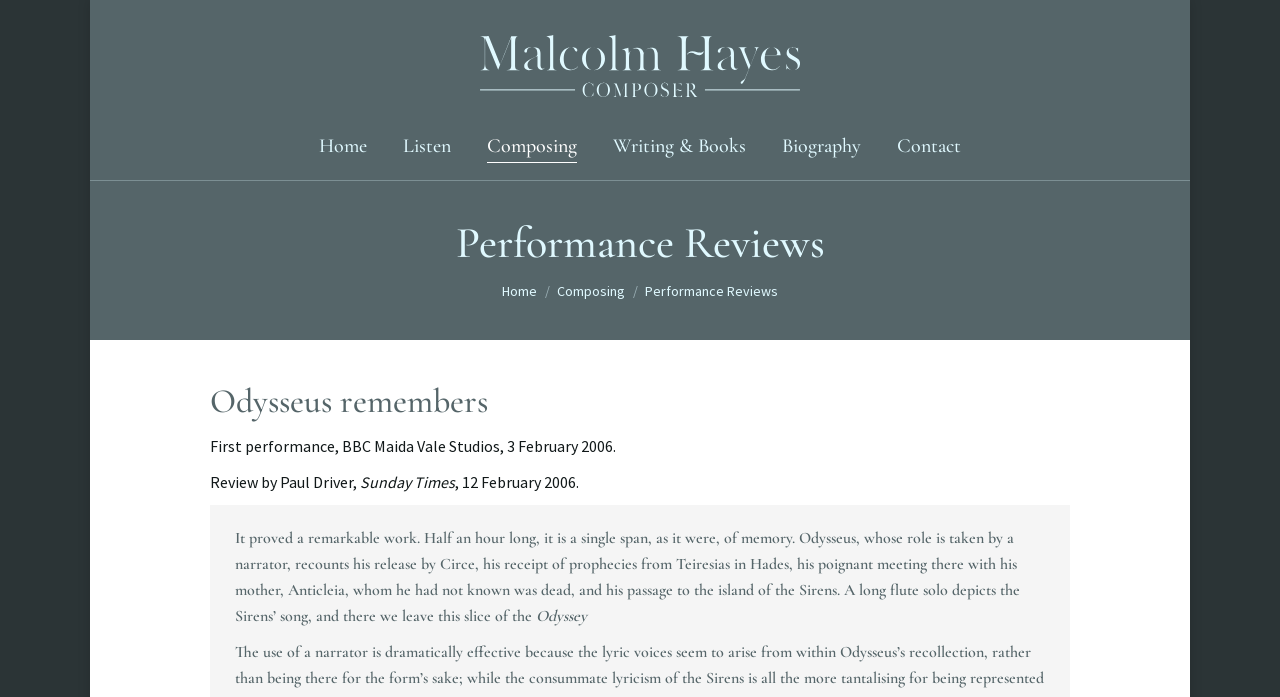Determine the bounding box for the UI element as described: "Listen". The coordinates should be represented as four float numbers between 0 and 1, formatted as [left, top, right, bottom].

[0.312, 0.186, 0.355, 0.232]